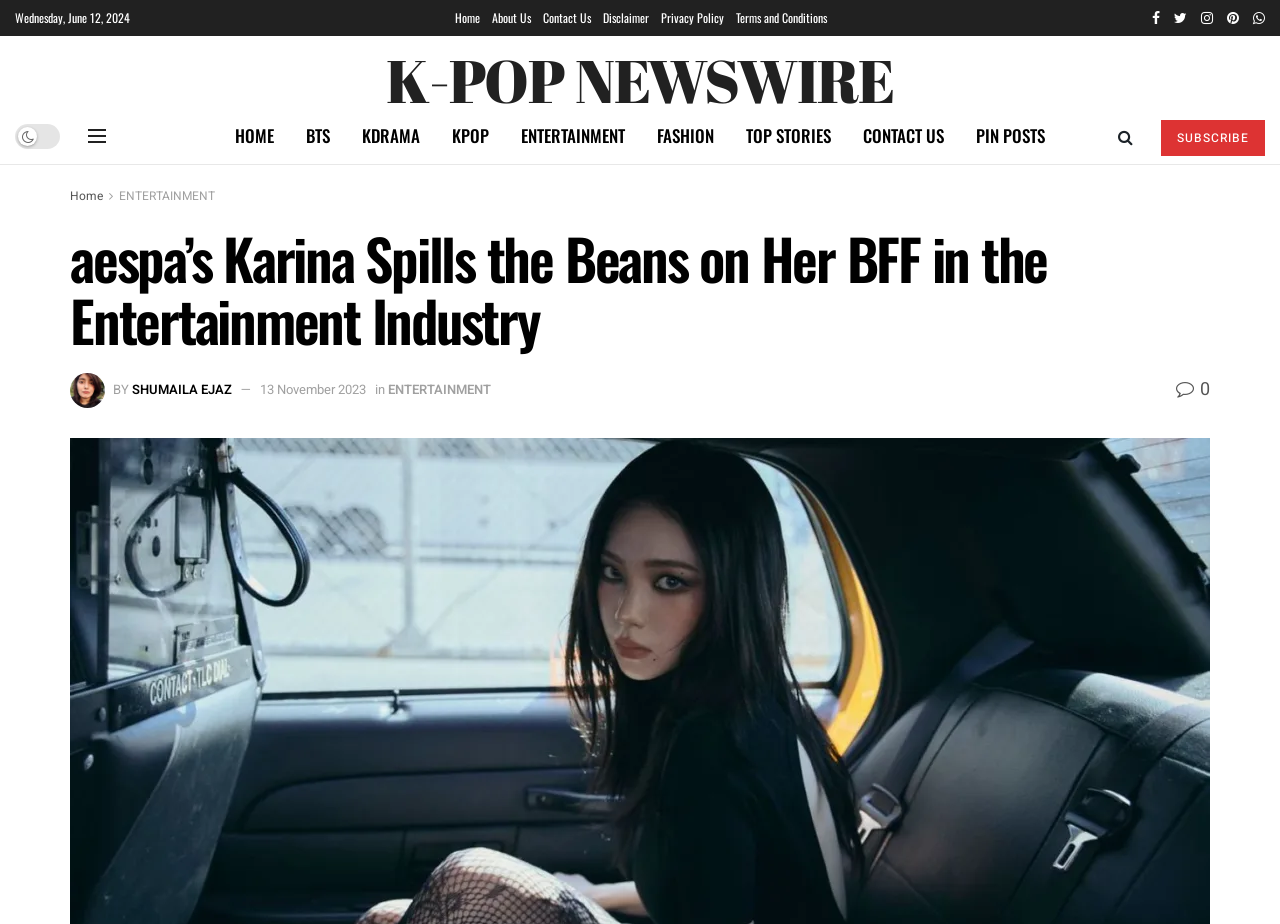Locate the bounding box coordinates of the segment that needs to be clicked to meet this instruction: "Click on the 'Home' link".

[0.355, 0.0, 0.375, 0.039]